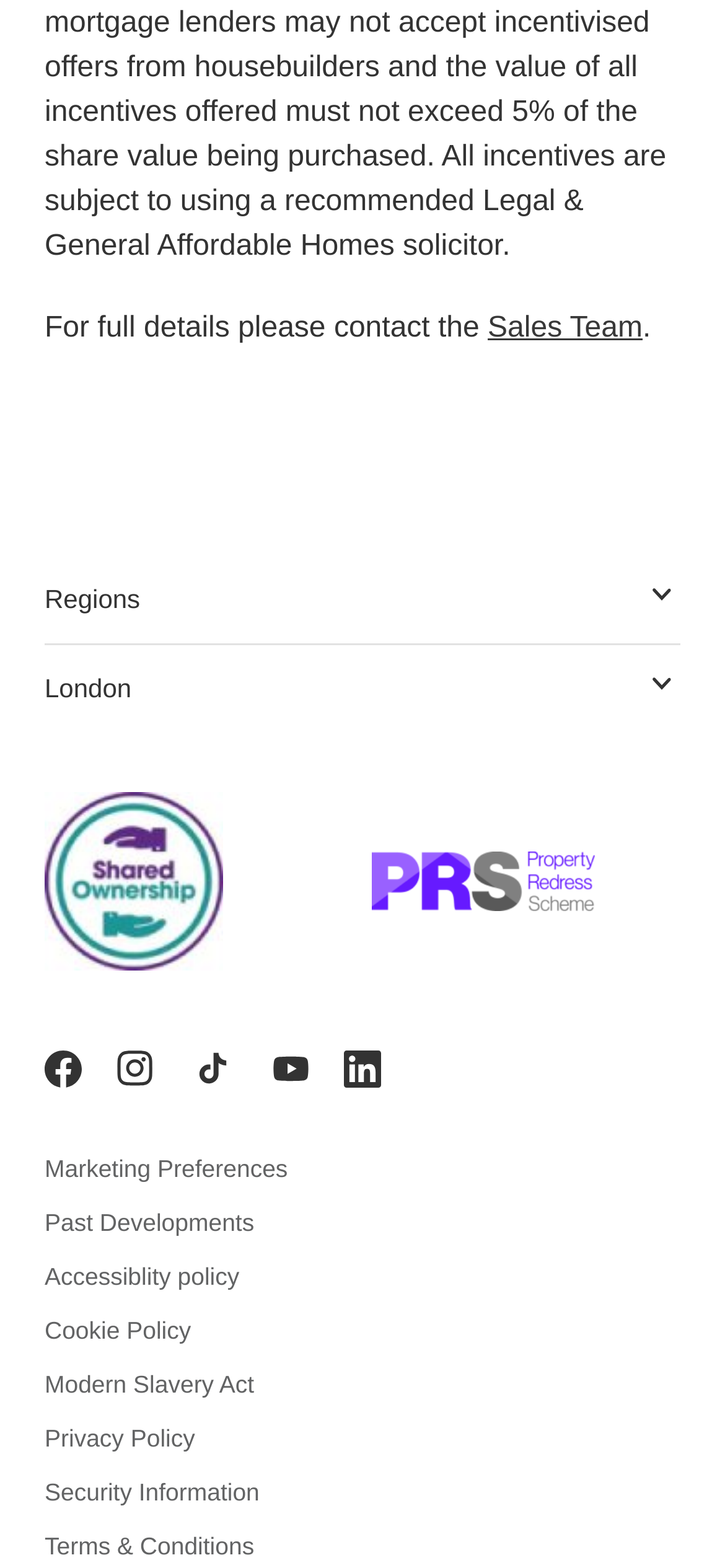Find the bounding box coordinates of the element's region that should be clicked in order to follow the given instruction: "View December 2020". The coordinates should consist of four float numbers between 0 and 1, i.e., [left, top, right, bottom].

None